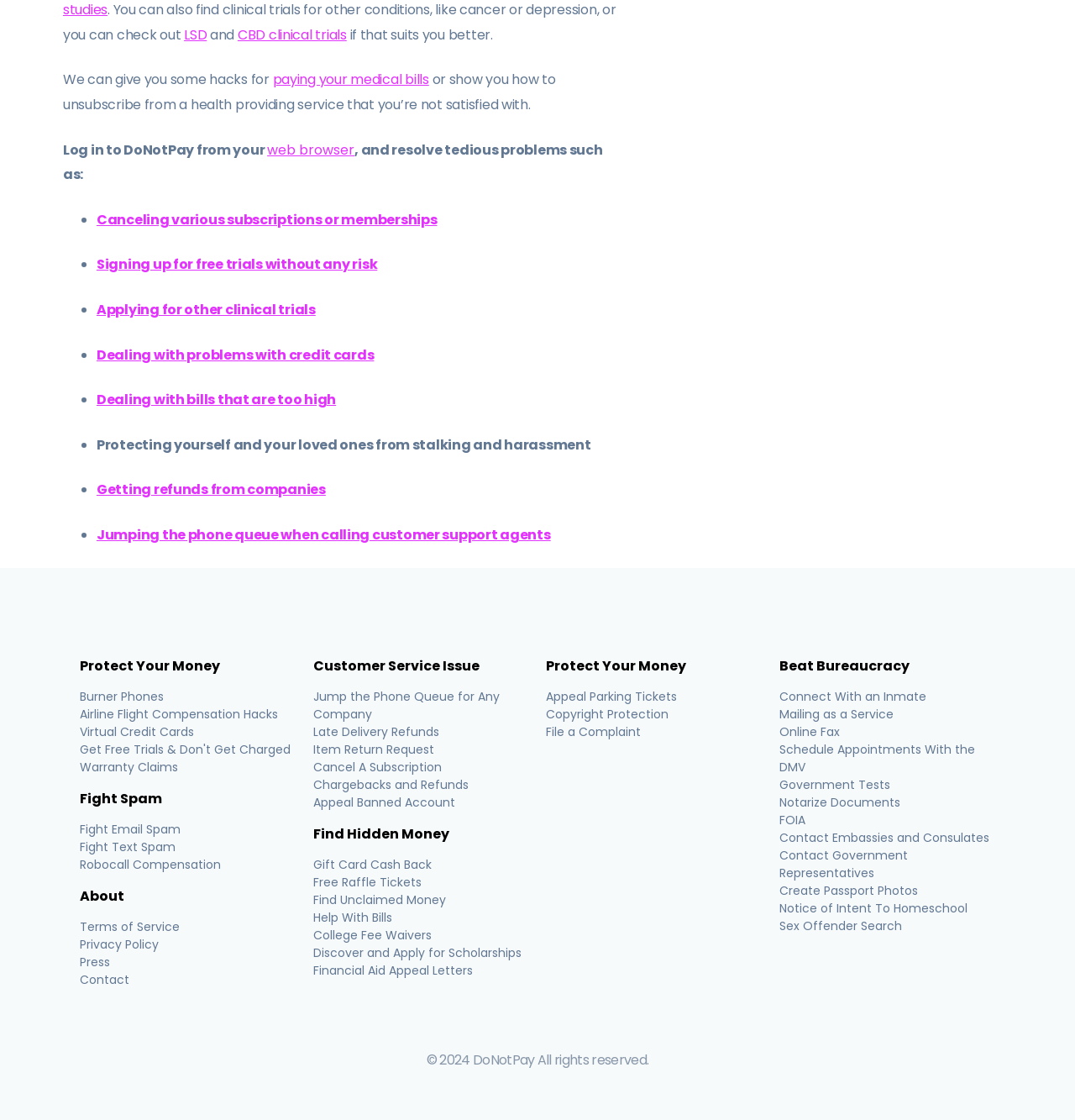Give a short answer to this question using one word or a phrase:
What can be done with the 'Customer Service Issue' feature?

Resolve customer service issues